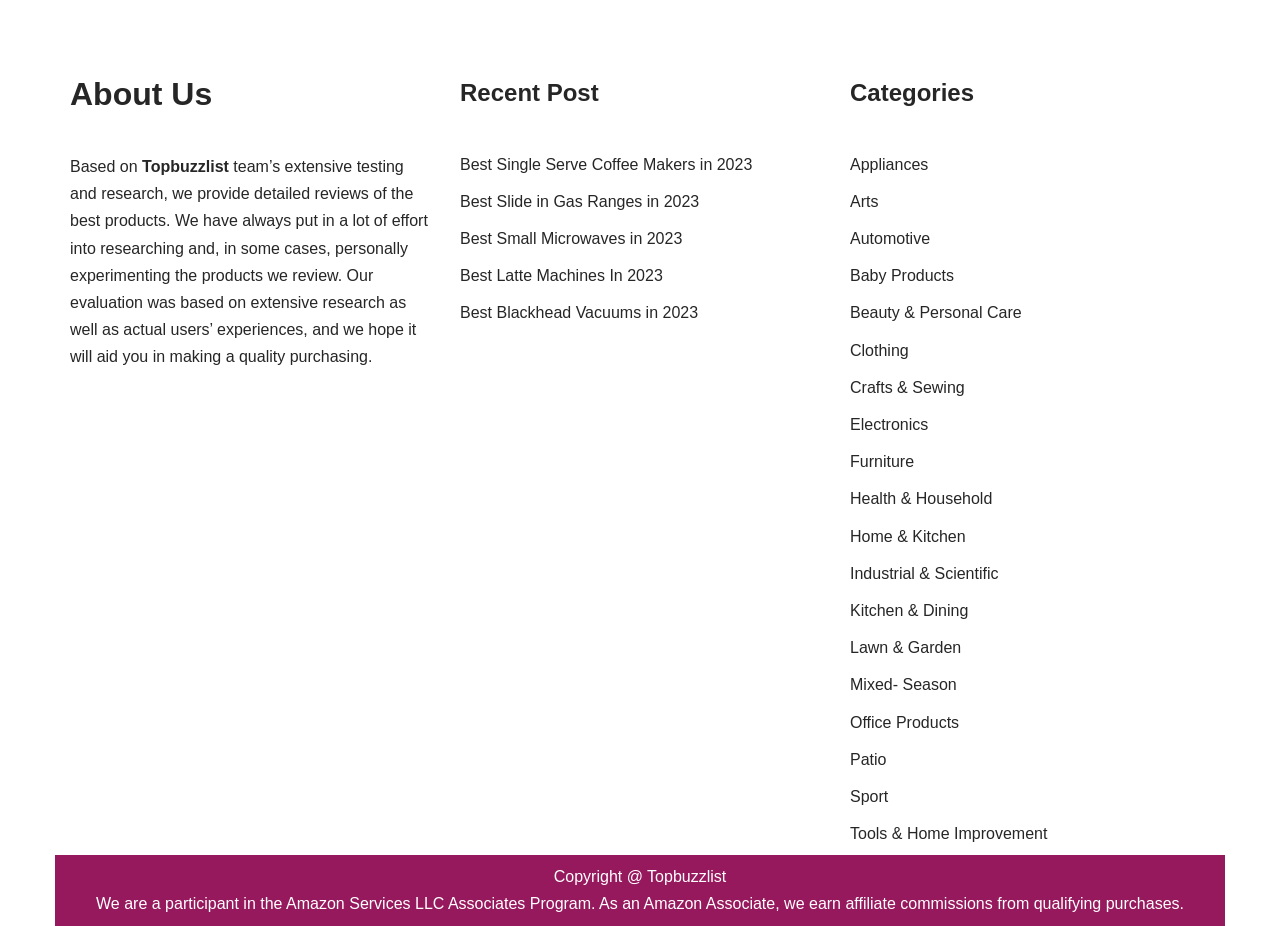Show the bounding box coordinates for the HTML element as described: "Home & Kitchen".

[0.664, 0.57, 0.754, 0.588]